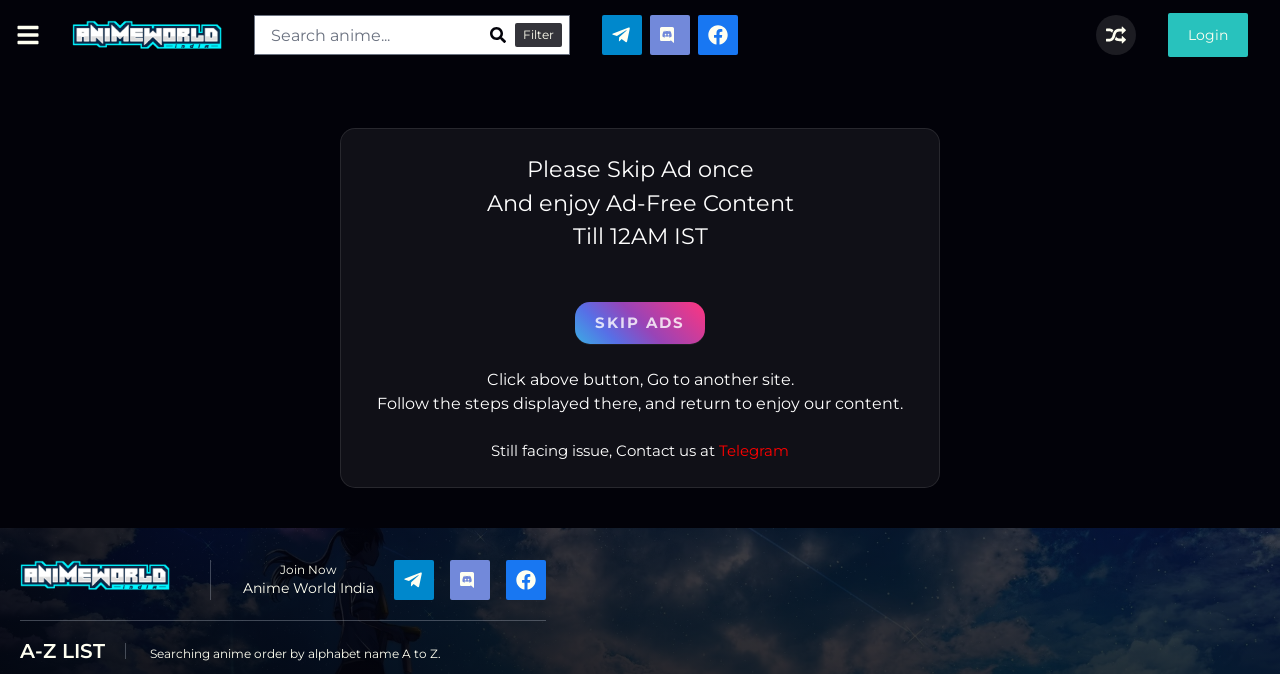Analyze the image and answer the question with as much detail as possible: 
What is the instruction to follow after clicking the 'SKIP ADS' button?

The instruction to follow after clicking the 'SKIP ADS' button can be found in the text 'Click above button, Go to another site. Follow the steps displayed there, and return to enjoy our content.' which is displayed below the button.